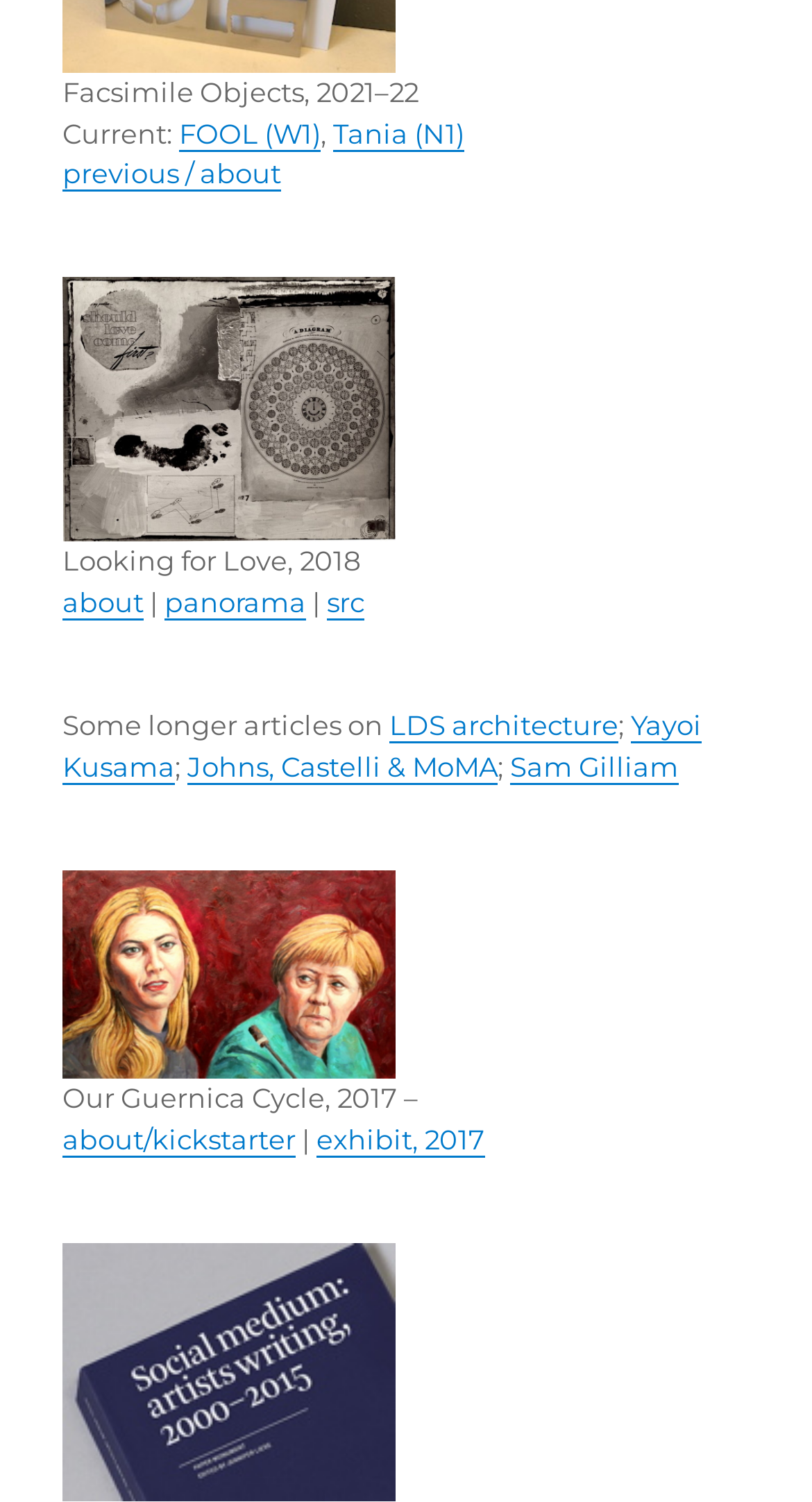Please specify the bounding box coordinates of the clickable region to carry out the following instruction: "Explore previous / about". The coordinates should be four float numbers between 0 and 1, in the format [left, top, right, bottom].

[0.077, 0.104, 0.346, 0.126]